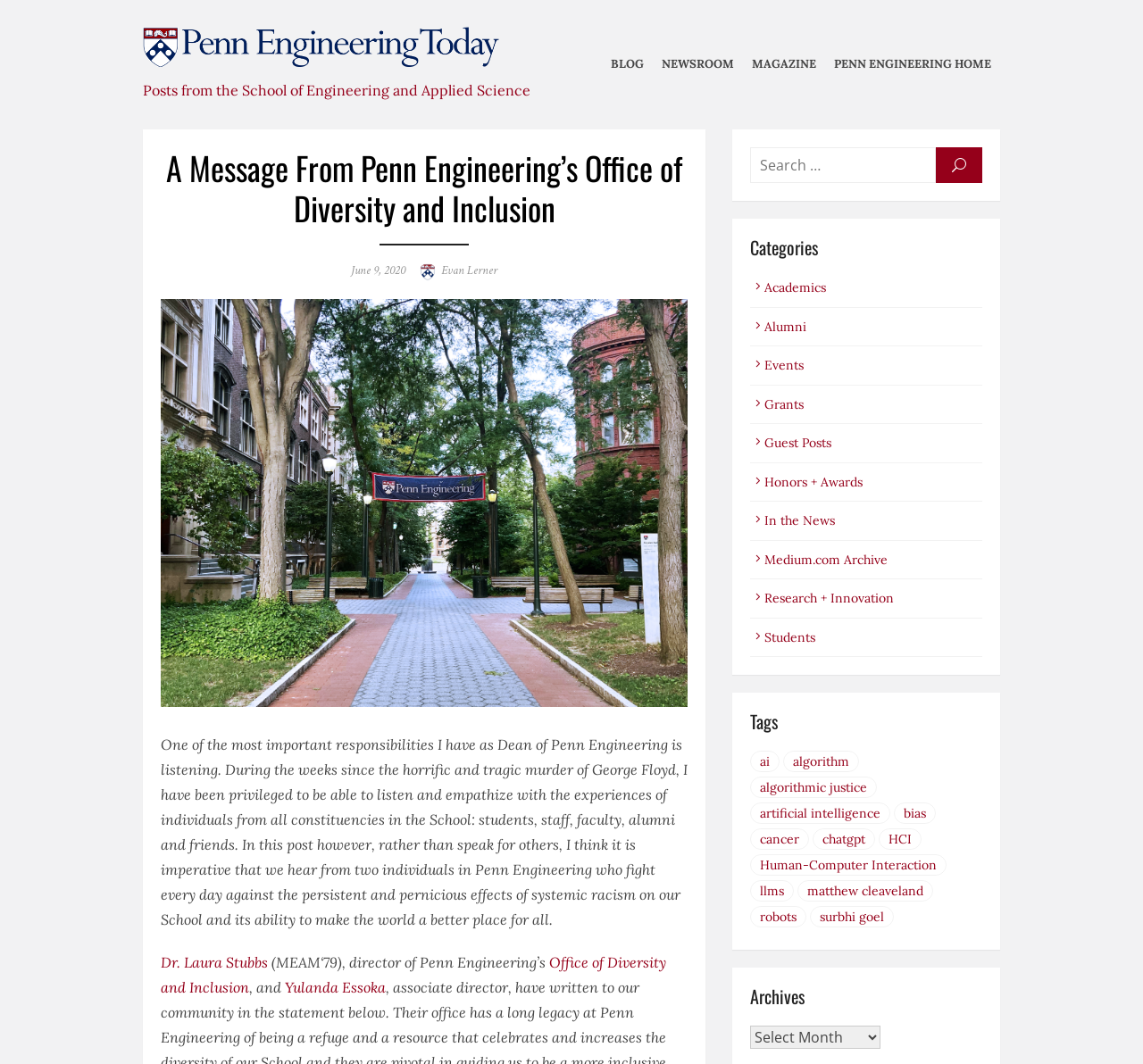Could you provide the bounding box coordinates for the portion of the screen to click to complete this instruction: "Click on the 'BLOG' link"?

[0.53, 0.044, 0.567, 0.077]